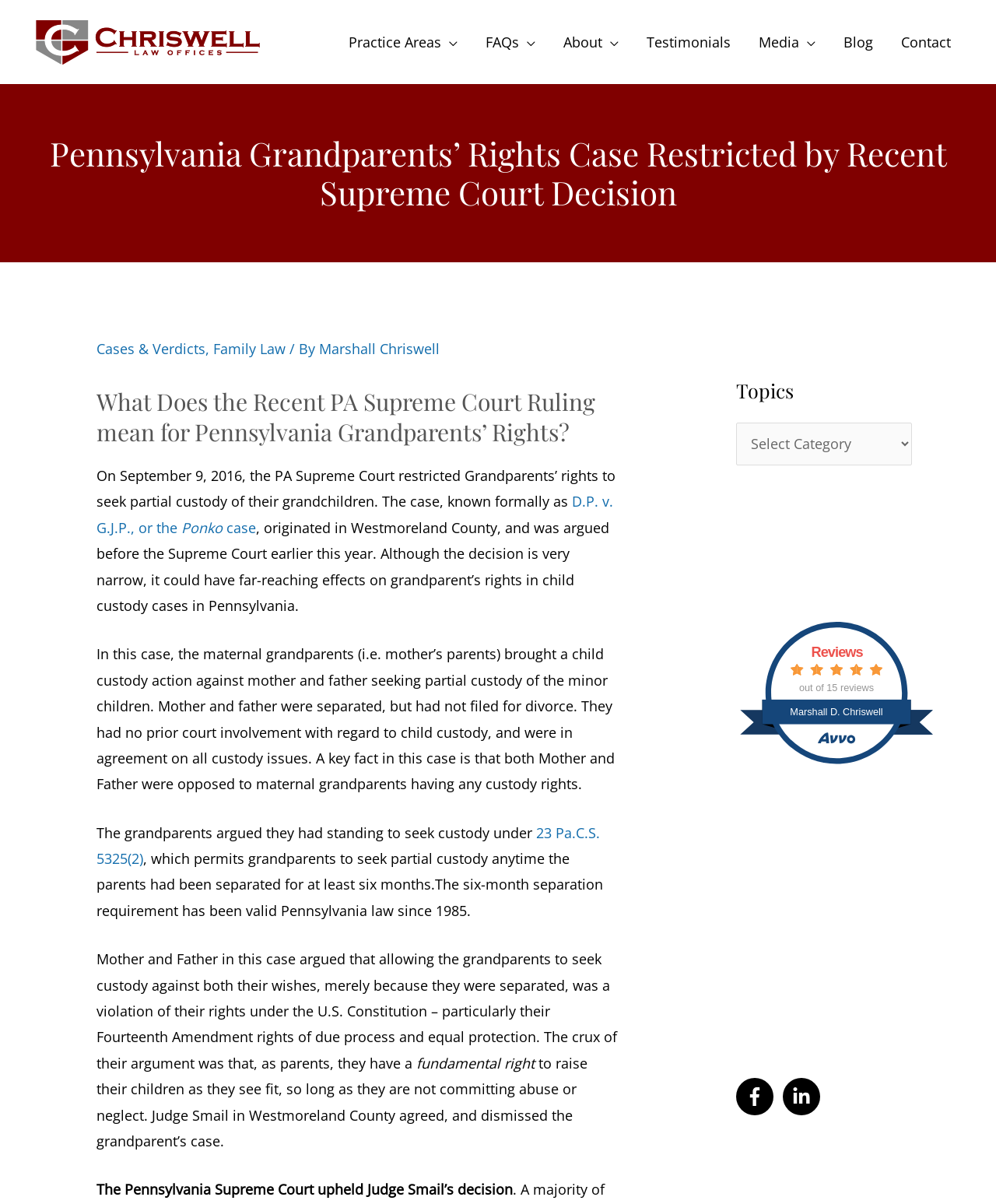Using the description: "Cases & Verdicts", identify the bounding box of the corresponding UI element in the screenshot.

[0.097, 0.282, 0.206, 0.297]